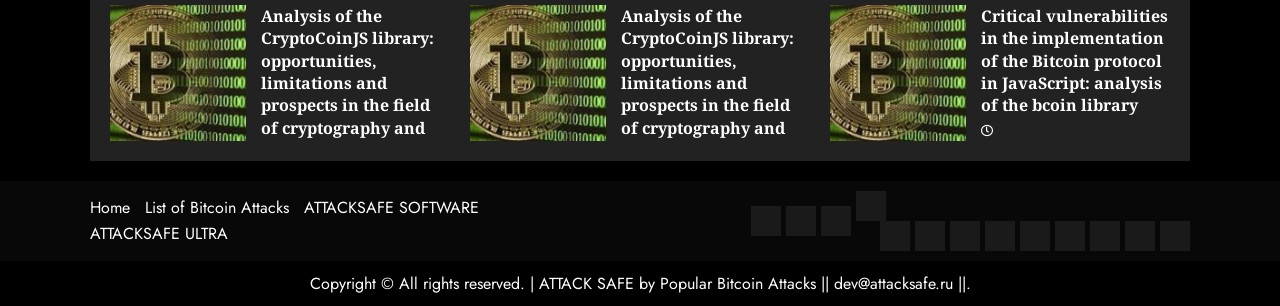Identify the bounding box coordinates of the region that needs to be clicked to carry out this instruction: "Read about Critical vulnerabilities in the implementation of the Bitcoin protocol in JavaScript". Provide these coordinates as four float numbers ranging from 0 to 1, i.e., [left, top, right, bottom].

[0.648, 0.016, 0.755, 0.46]